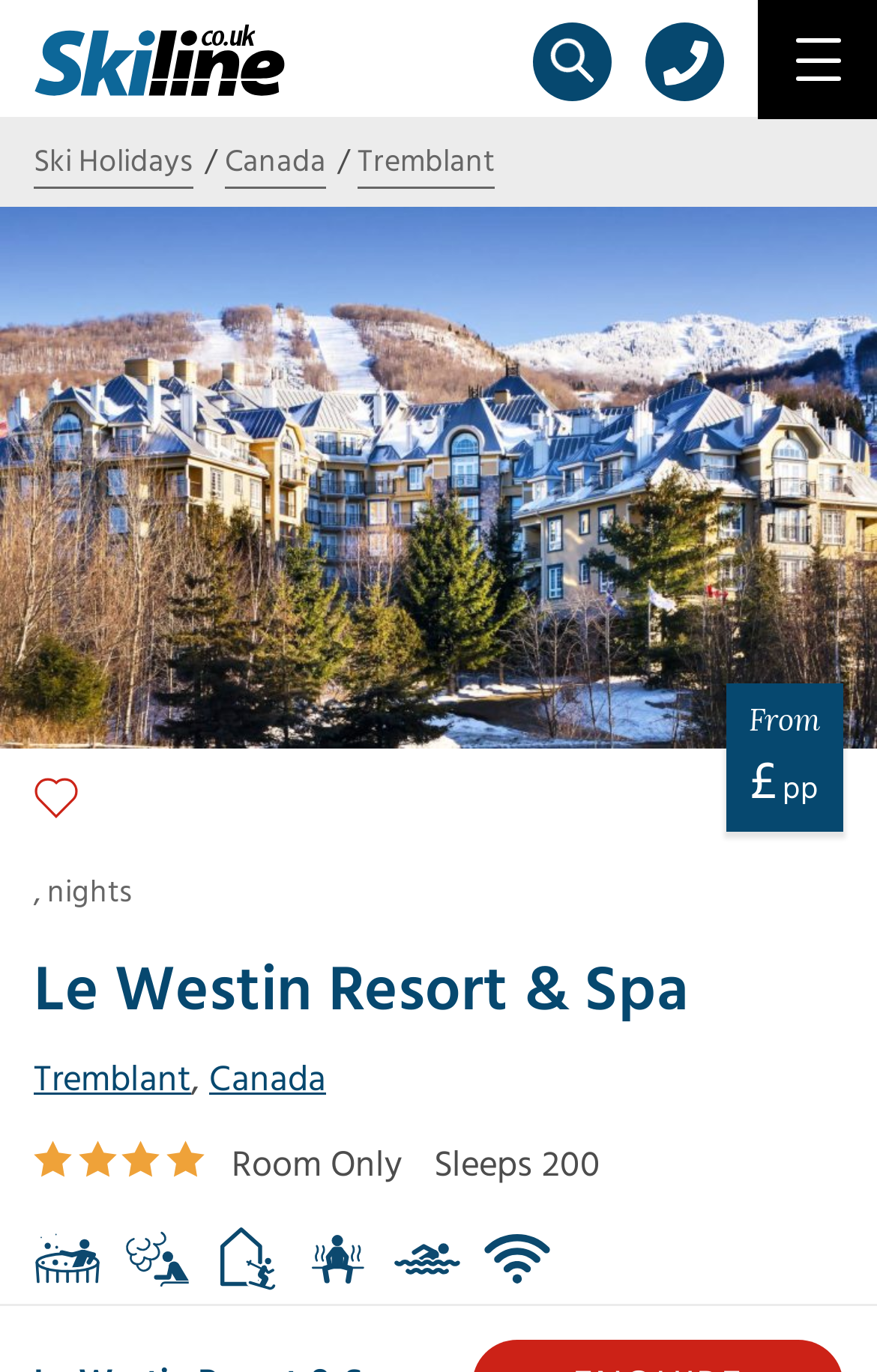Specify the bounding box coordinates of the region I need to click to perform the following instruction: "View Tremblant". The coordinates must be four float numbers in the range of 0 to 1, i.e., [left, top, right, bottom].

[0.408, 0.099, 0.564, 0.137]